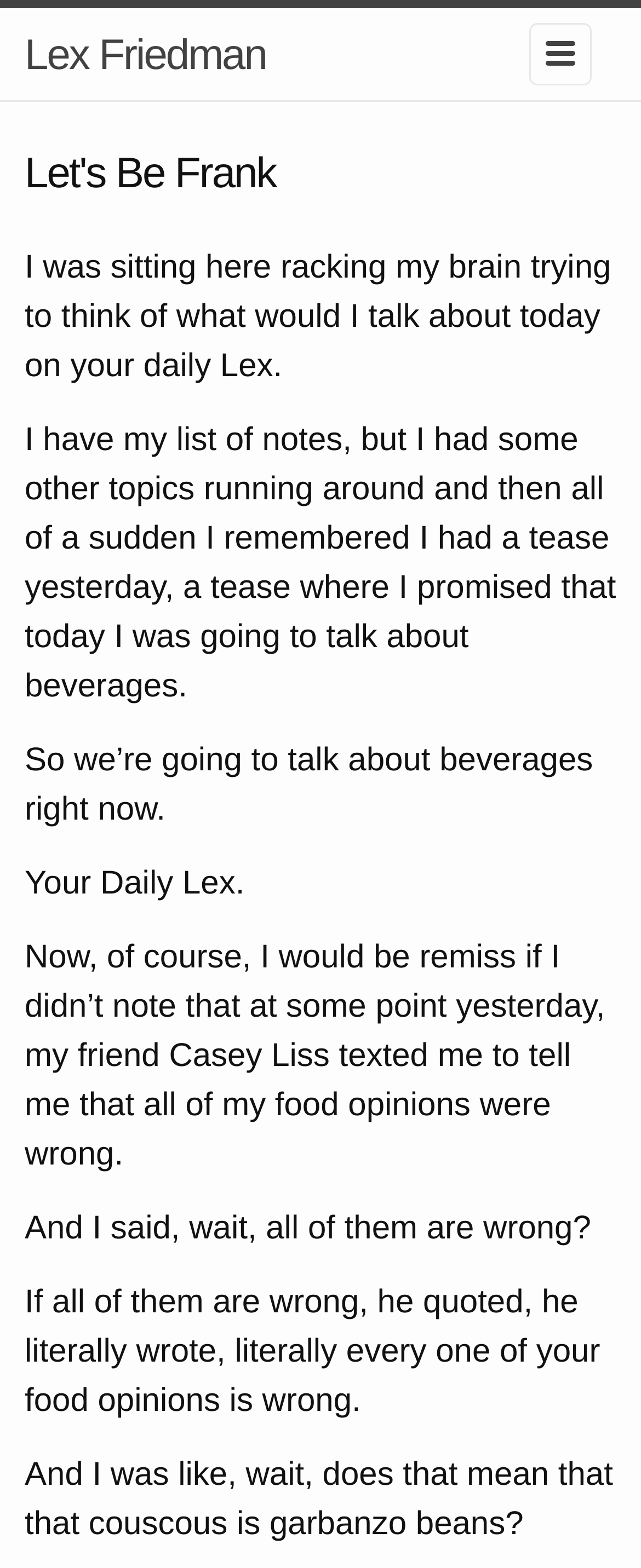Provide the text content of the webpage's main heading.

Let's Be Frank